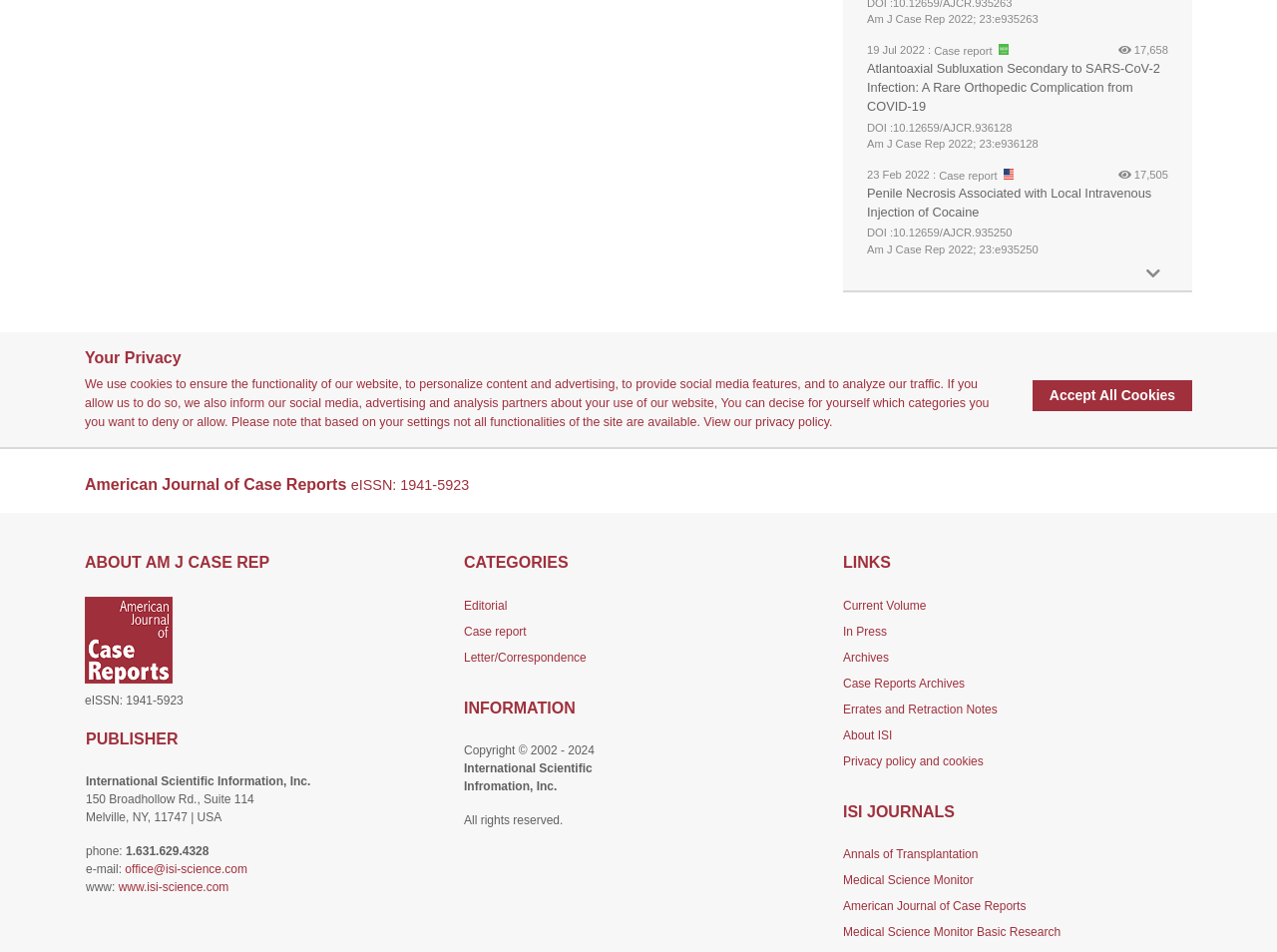Please locate the clickable area by providing the bounding box coordinates to follow this instruction: "View case report about Atlantoaxial Subluxation Secondary to SARS-CoV-2 Infection".

[0.679, 0.064, 0.908, 0.12]